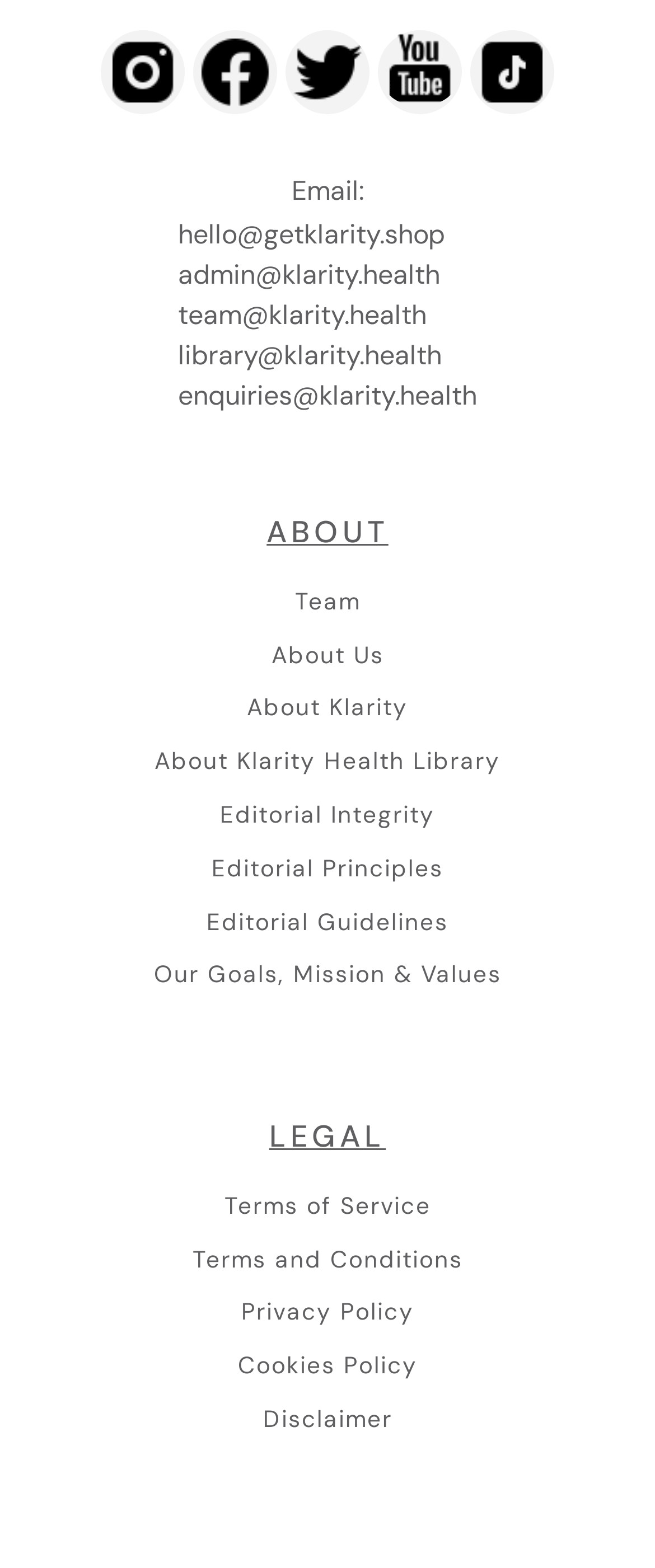Find the bounding box coordinates of the clickable area that will achieve the following instruction: "Check the 'Editorial Integrity' page".

[0.336, 0.511, 0.664, 0.529]